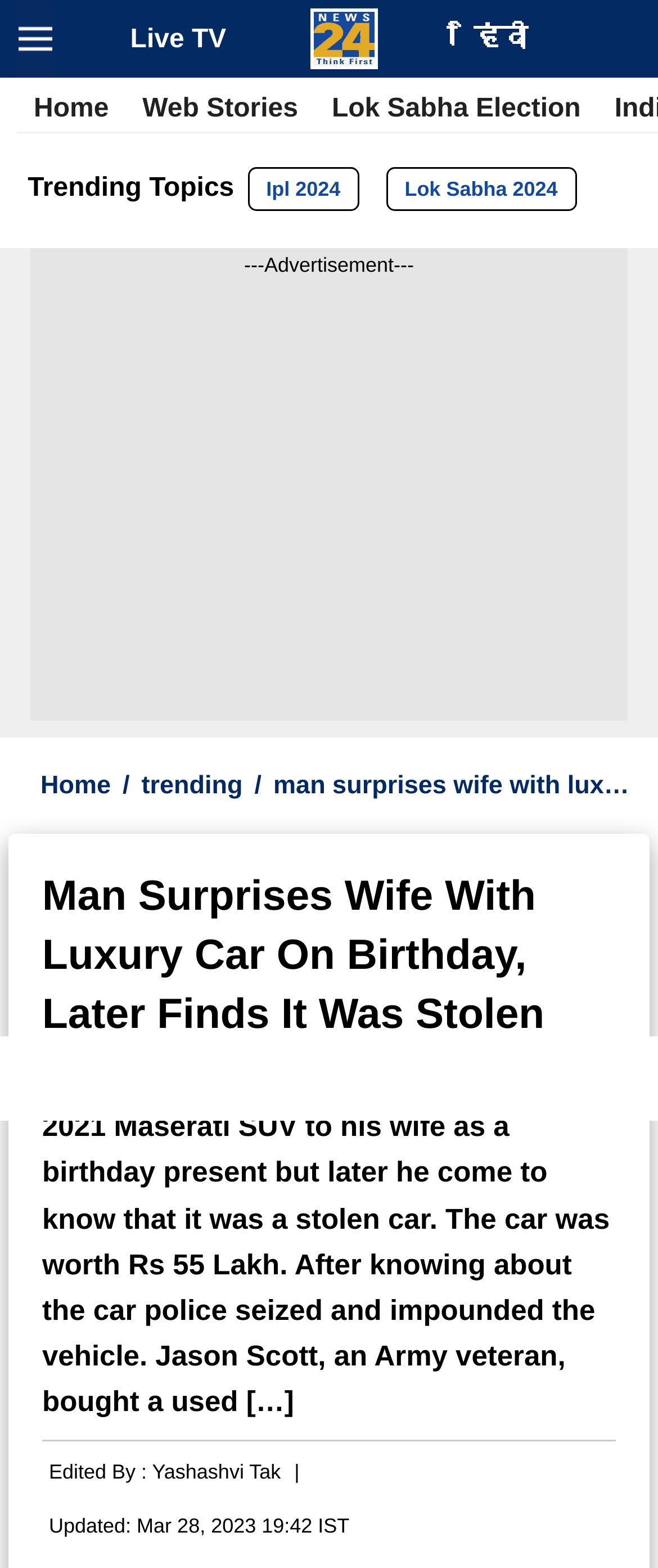When was the article last updated?
Utilize the information in the image to give a detailed answer to the question.

The answer can be found at the bottom of the webpage, where it states 'Updated: Mar 28, 2023 19:42 IST'.